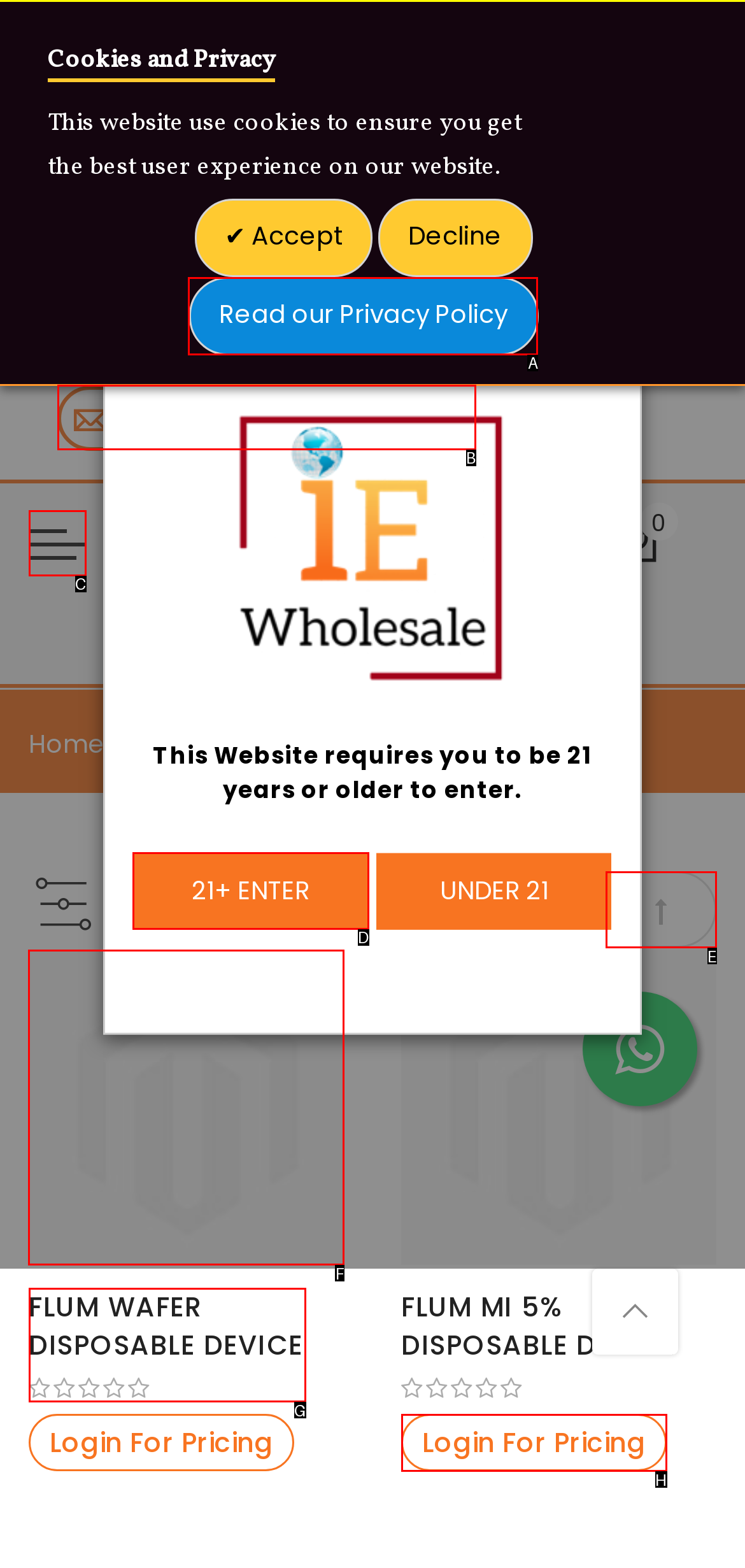Which HTML element should be clicked to complete the task: View the Flum Wafer Disposable Device product? Answer with the letter of the corresponding option.

F